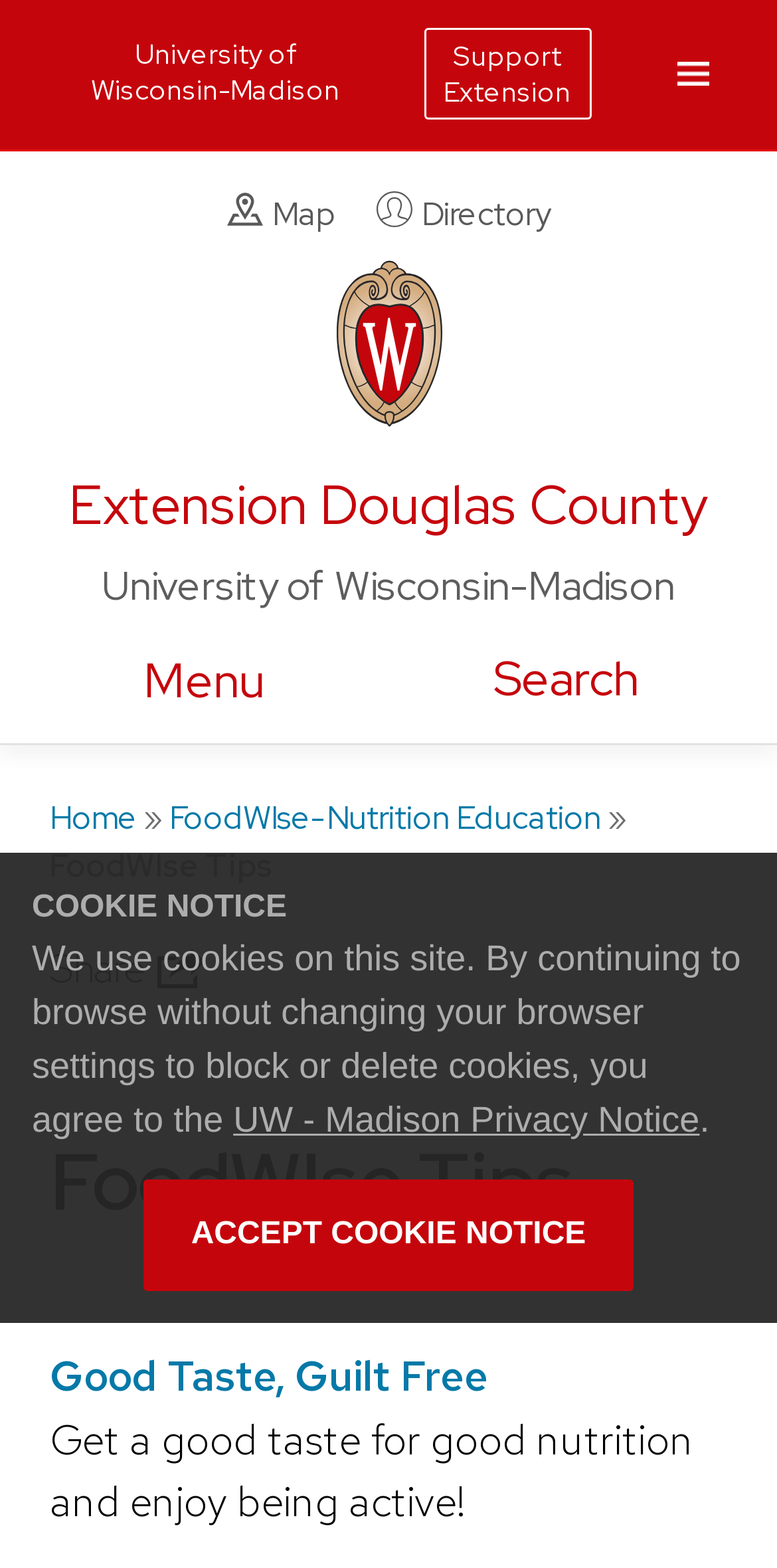Bounding box coordinates must be specified in the format (top-left x, top-left y, bottom-right x, bottom-right y). All values should be floating point numbers between 0 and 1. What are the bounding box coordinates of the UI element described as: UW - Madison Privacy Notice

[0.3, 0.701, 0.9, 0.727]